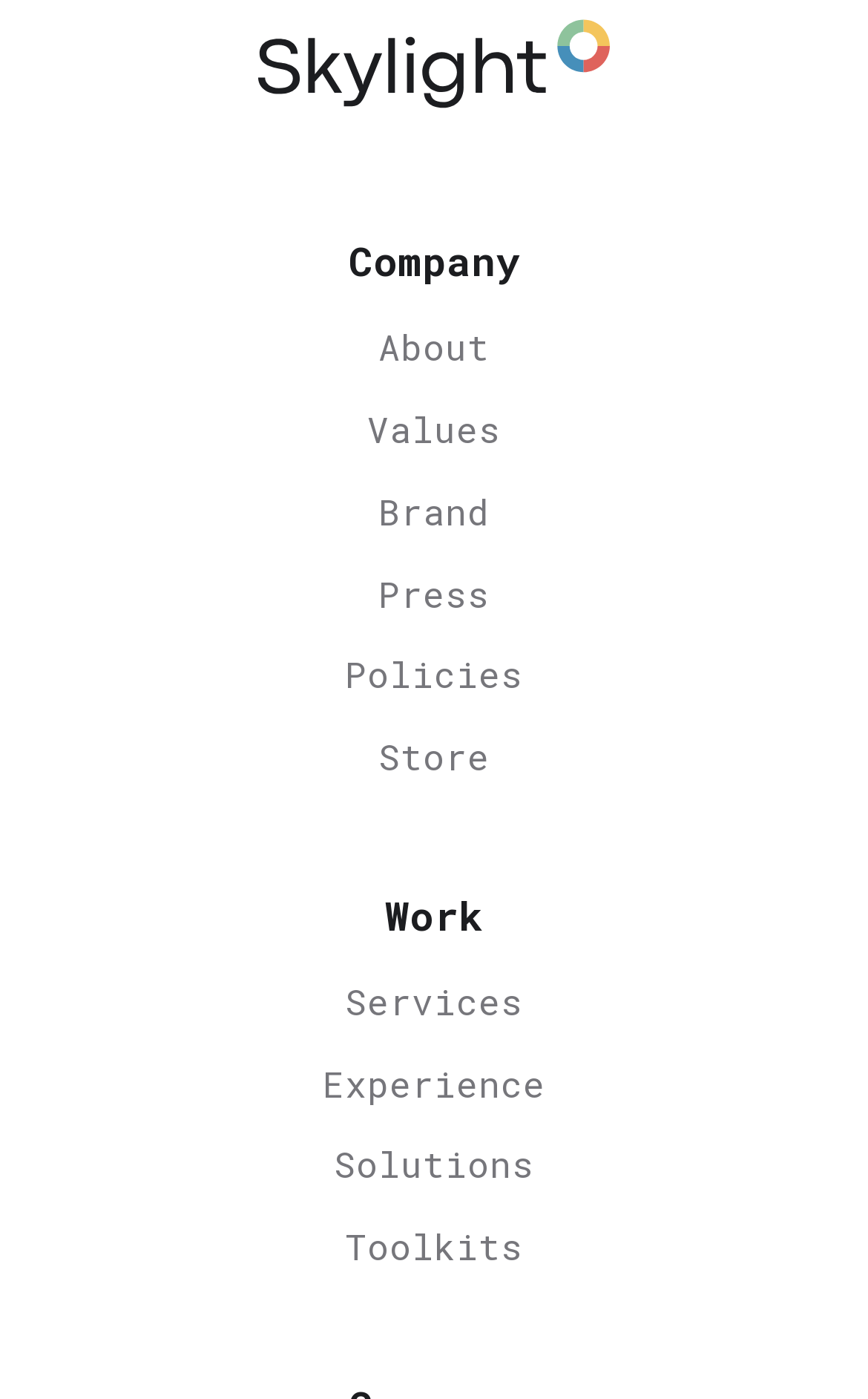How many links are under the 'Company' category?
Refer to the image and give a detailed answer to the query.

There are 6 links under the 'Company' category, which are 'About', 'Values', 'Brand', 'Press', 'Policies', and 'Store'.